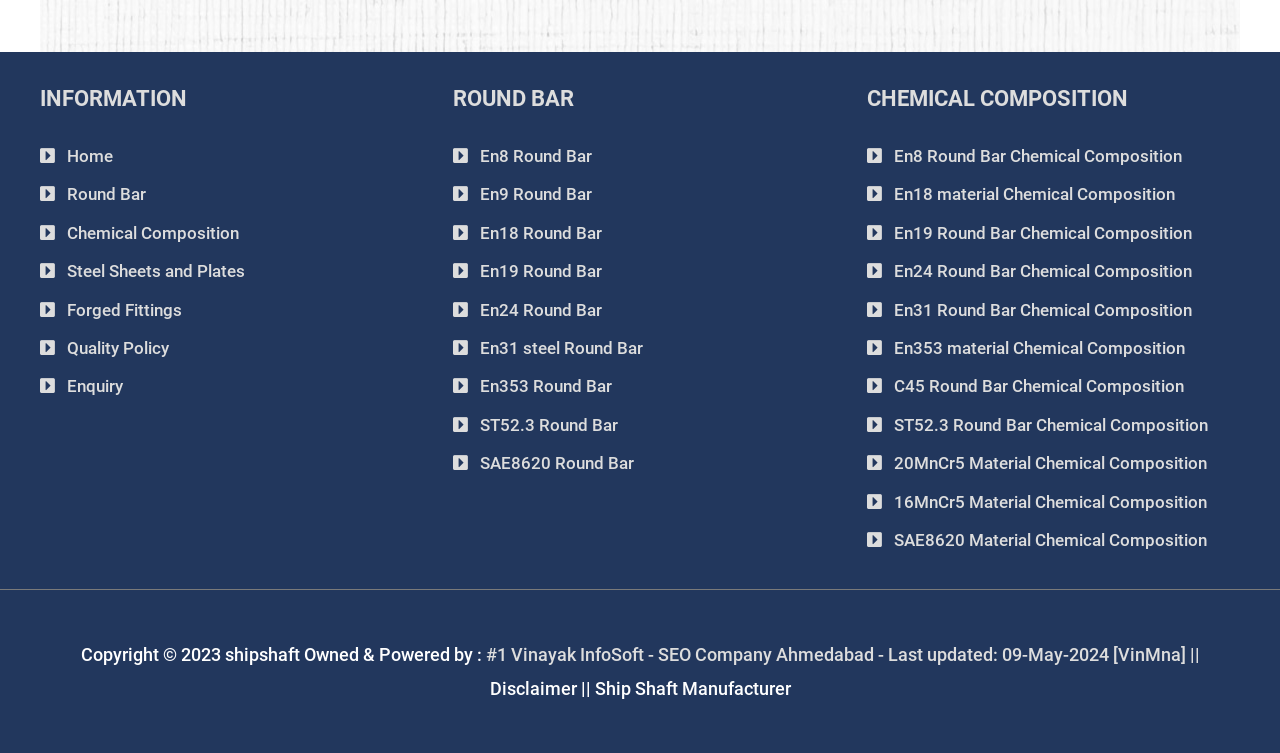Given the description En18 material Chemical Composition, predict the bounding box coordinates of the UI element. Ensure the coordinates are in the format (top-left x, top-left y, bottom-right x, bottom-right y) and all values are between 0 and 1.

[0.677, 0.245, 0.918, 0.271]